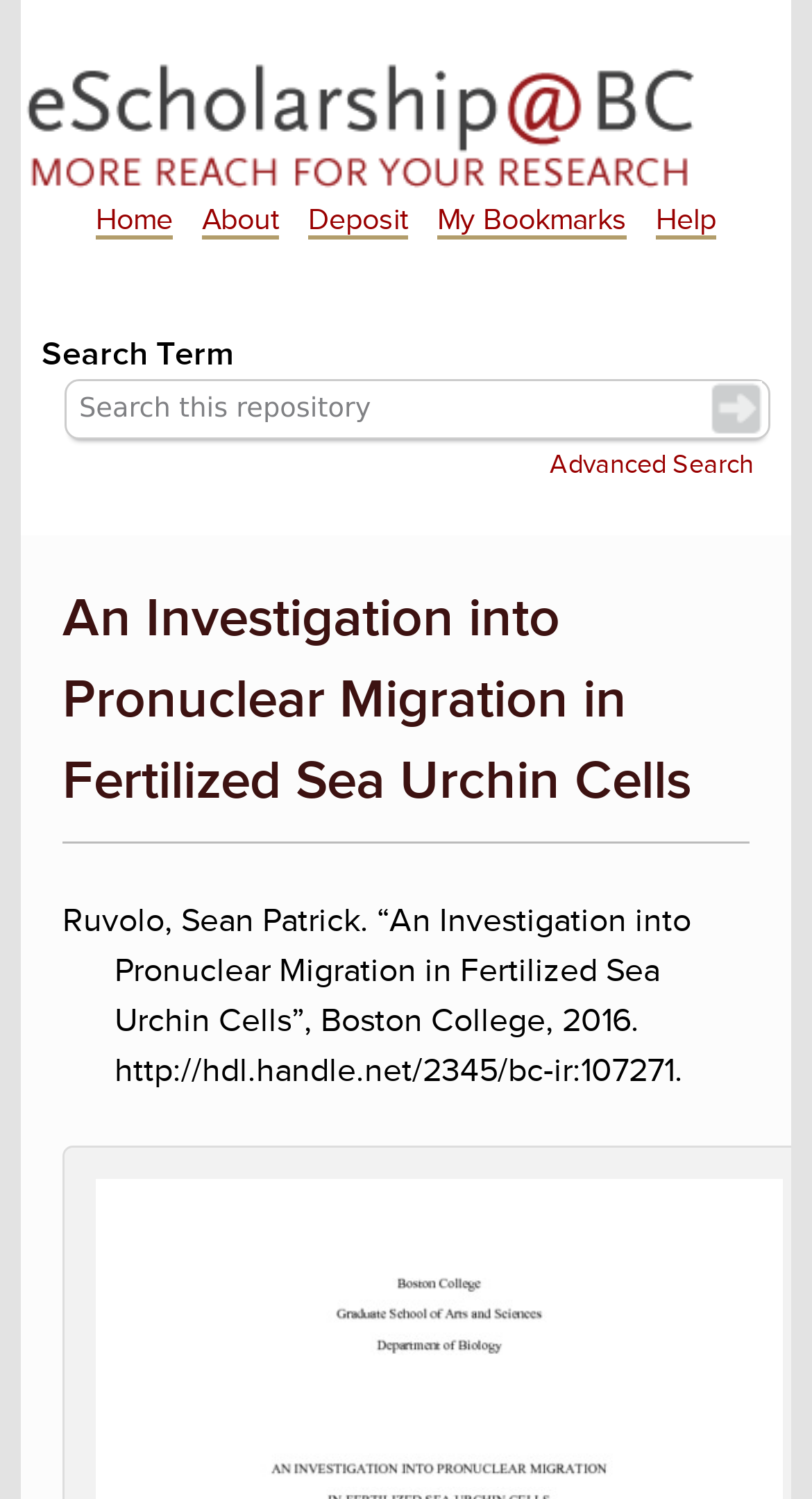From the element description: "Home", extract the bounding box coordinates of the UI element. The coordinates should be expressed as four float numbers between 0 and 1, in the order [left, top, right, bottom].

[0.118, 0.135, 0.212, 0.16]